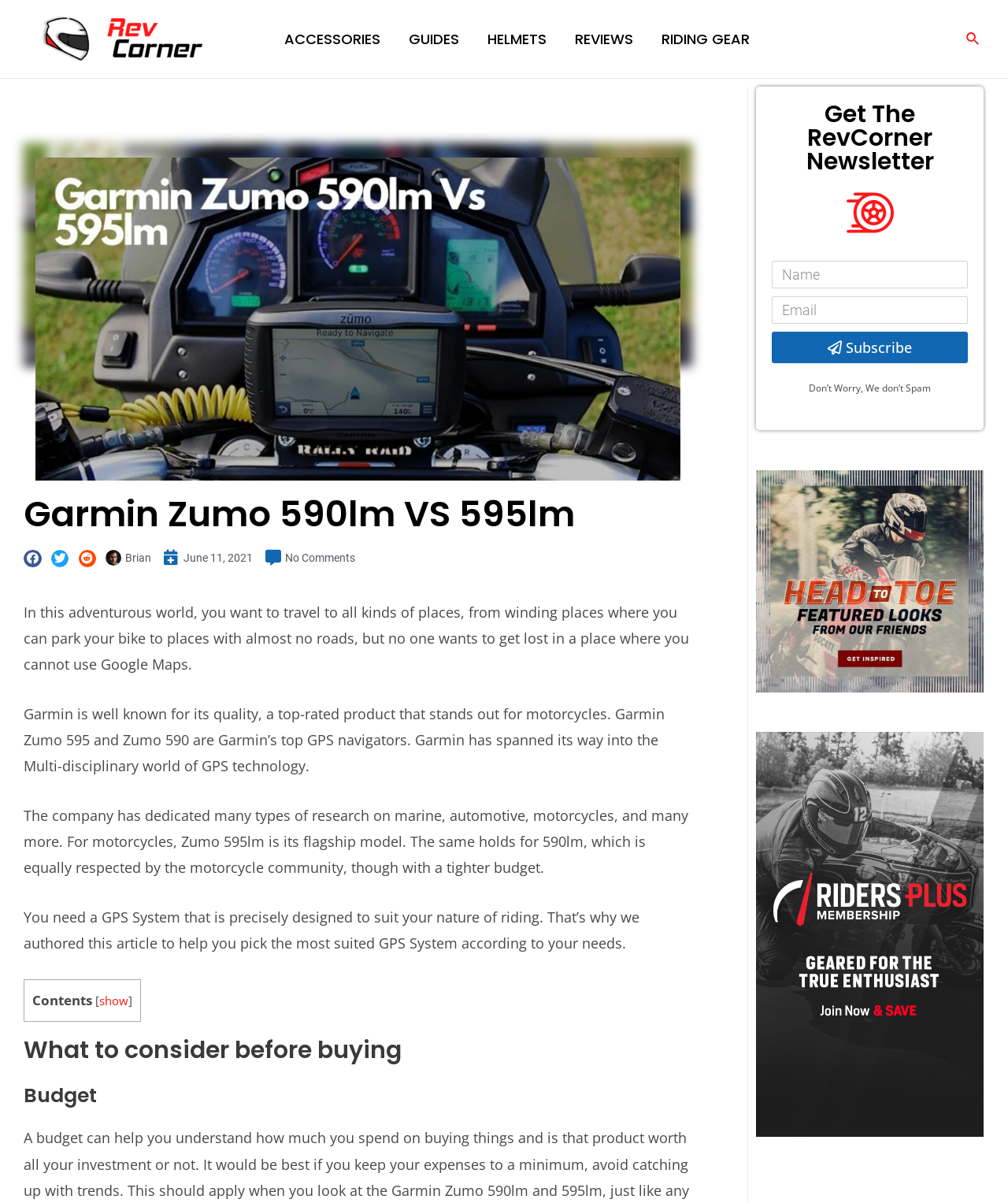Please find the bounding box coordinates of the element that you should click to achieve the following instruction: "Click on the 'REVIEWS' link". The coordinates should be presented as four float numbers between 0 and 1: [left, top, right, bottom].

[0.556, 0.009, 0.642, 0.055]